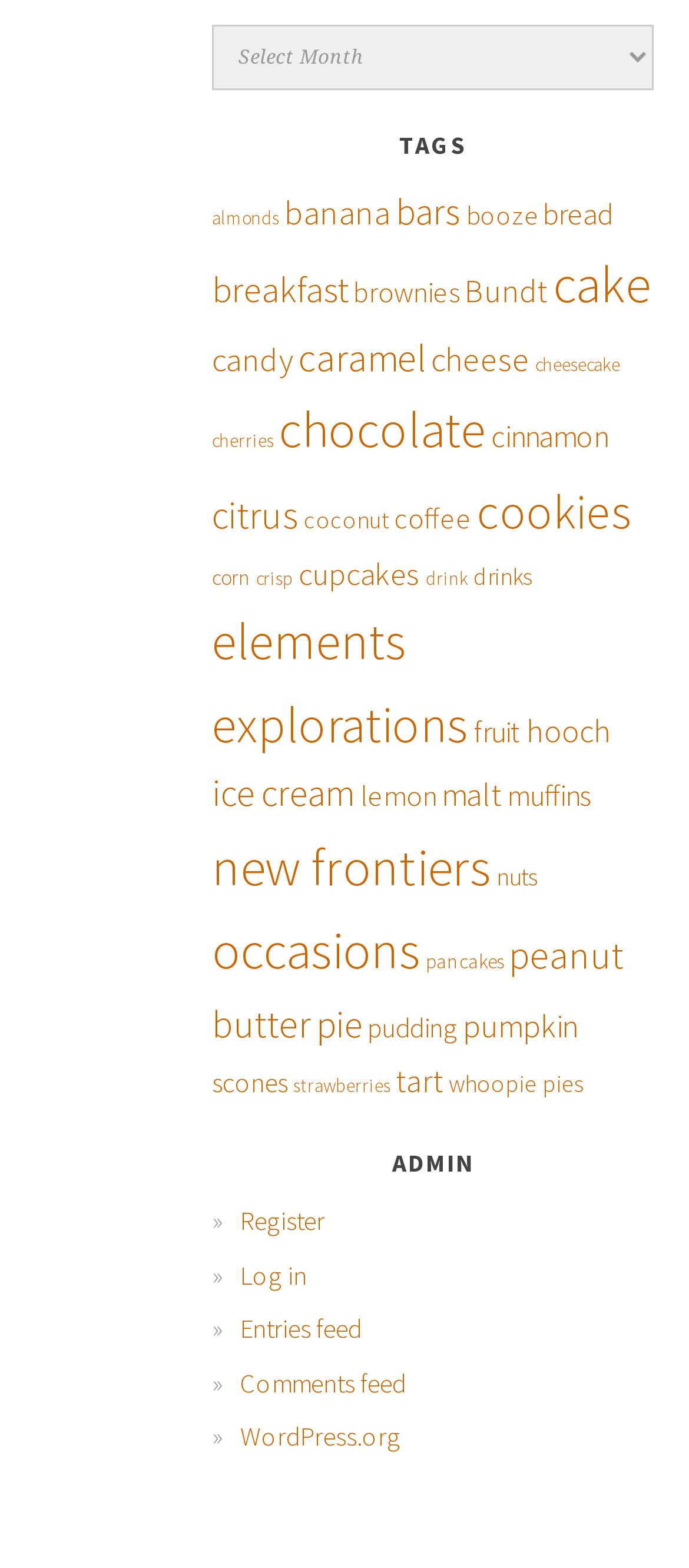Respond to the question below with a concise word or phrase:
What is the purpose of the 'Archives' combobox?

Selecting archives